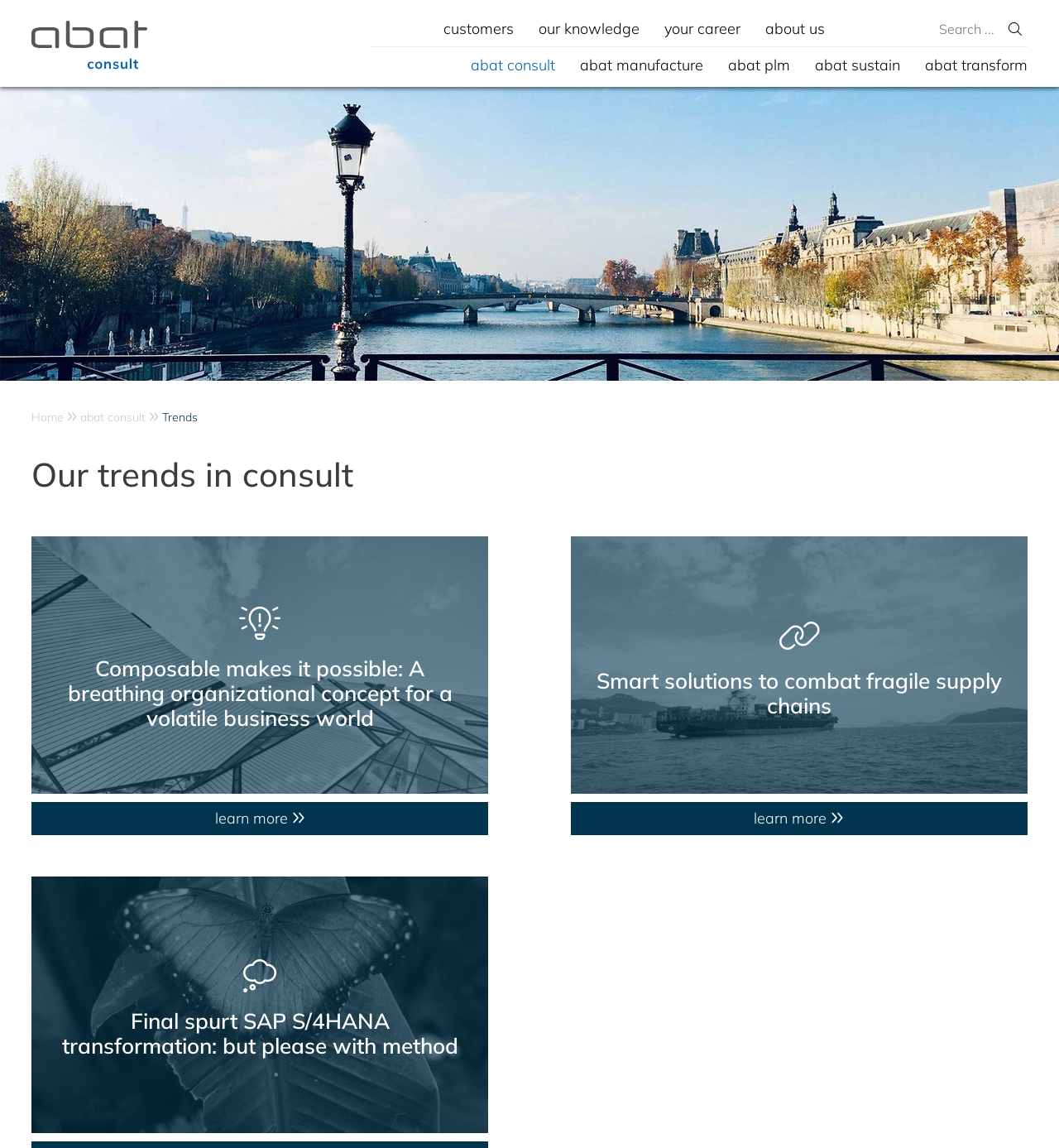Please give the bounding box coordinates of the area that should be clicked to fulfill the following instruction: "Search for something". The coordinates should be in the format of four float numbers from 0 to 1, i.e., [left, top, right, bottom].

[0.825, 0.014, 0.947, 0.036]